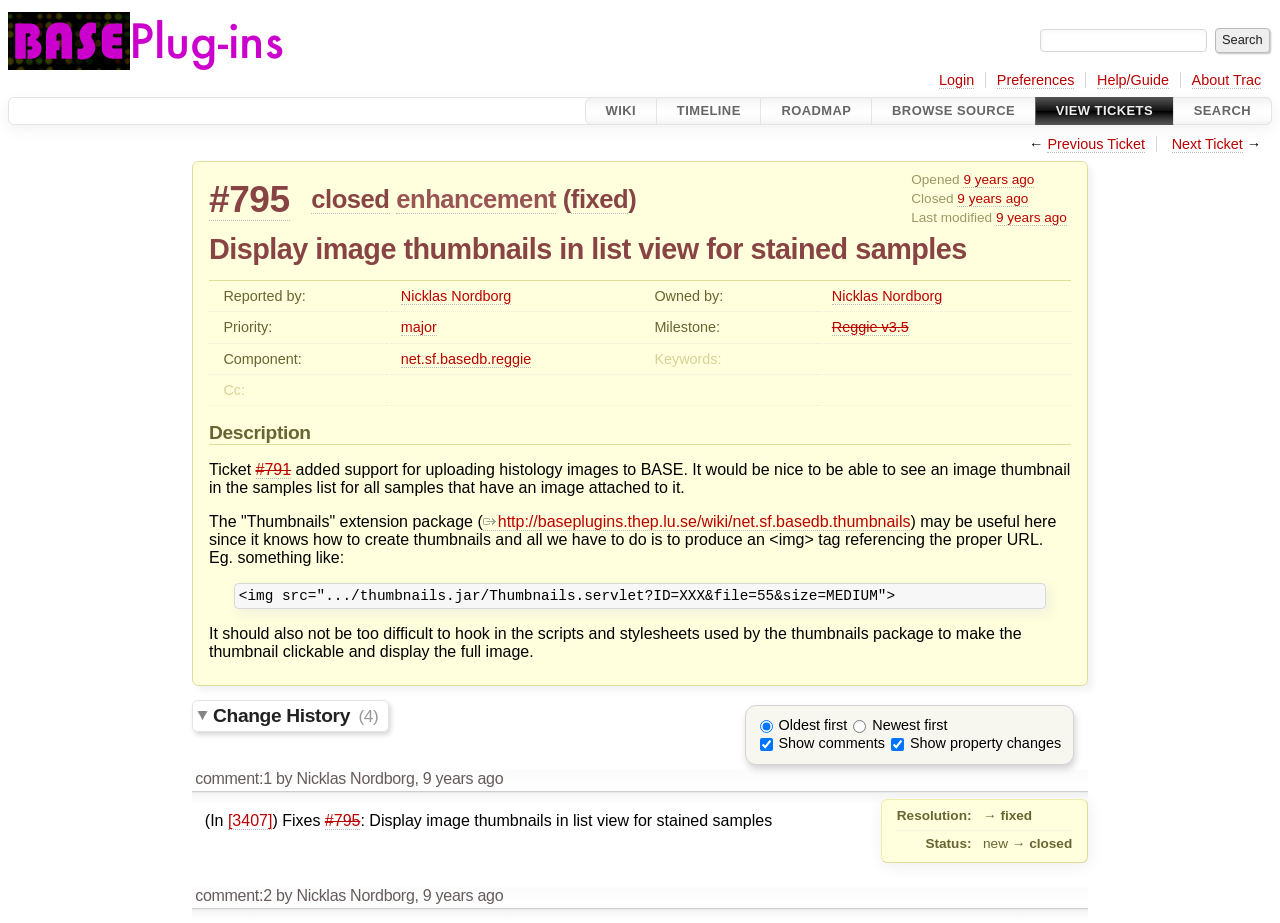Find the bounding box of the UI element described as follows: "Change History (4)".

[0.15, 0.758, 0.304, 0.794]